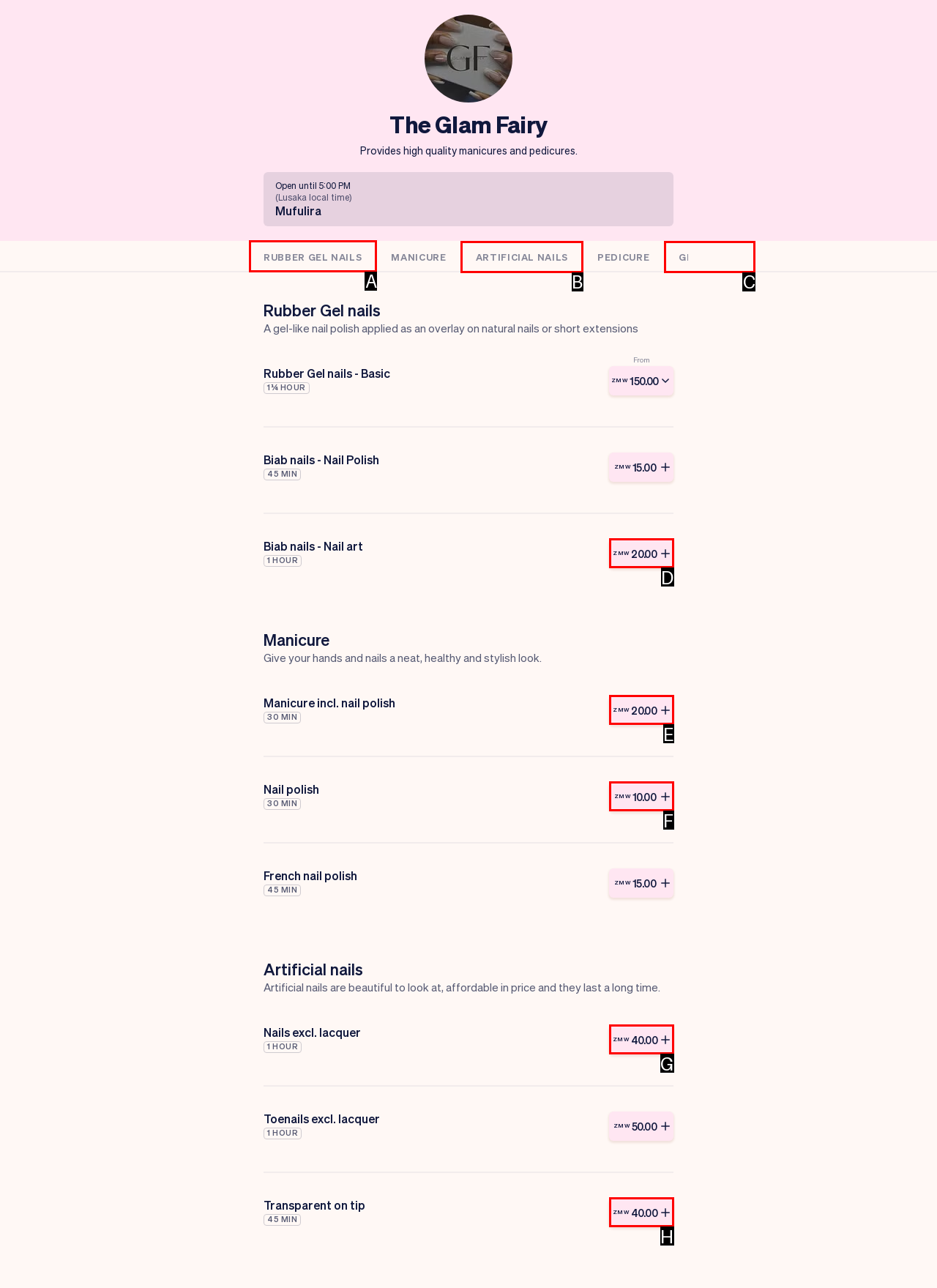Select the appropriate bounding box to fulfill the task: Click the 'RUBBER GEL NAILS' button Respond with the corresponding letter from the choices provided.

A